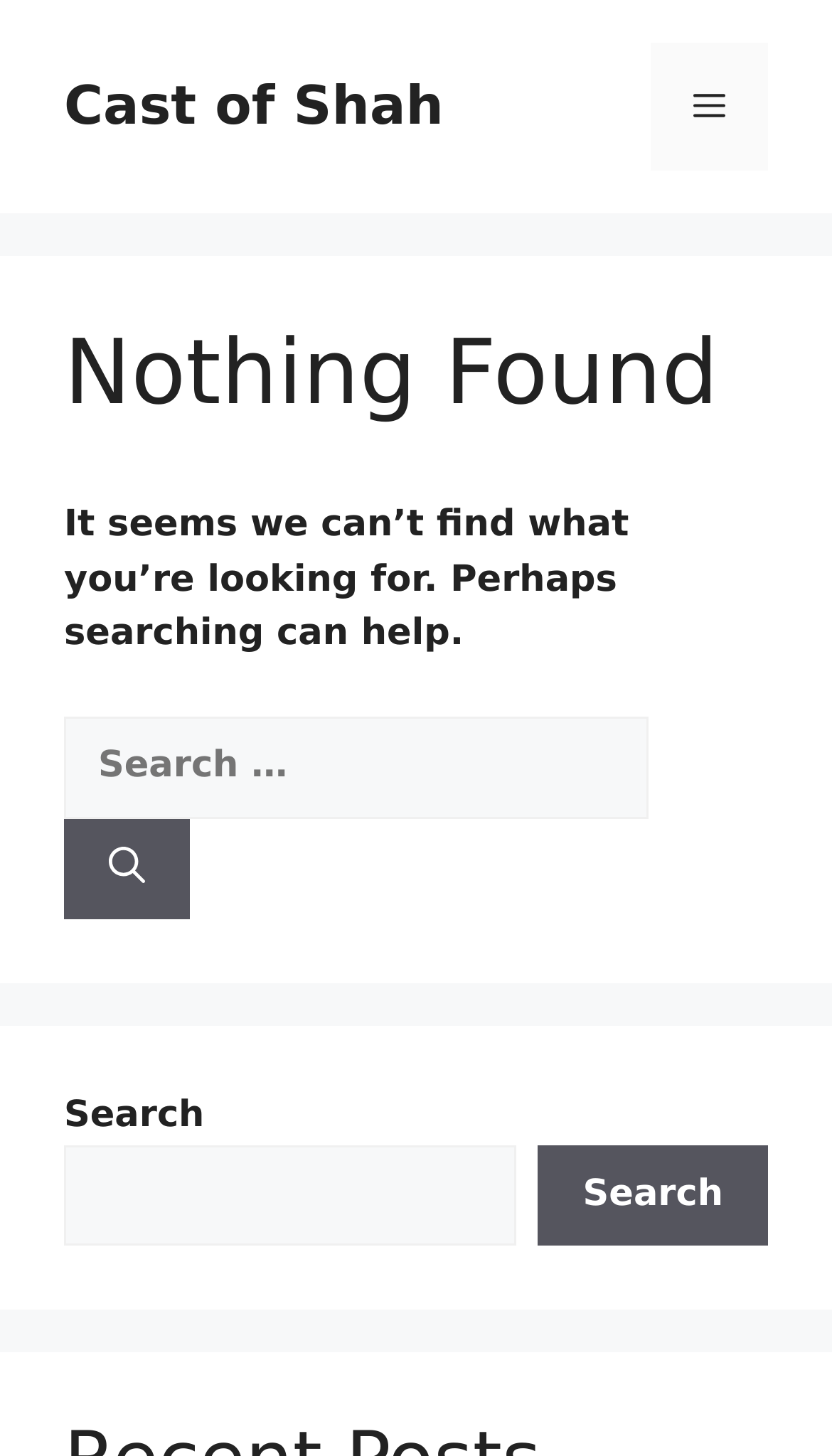Reply to the question with a single word or phrase:
What is the text above the search box in the main section?

It seems we can’t find what you’re looking for. Perhaps searching can help.